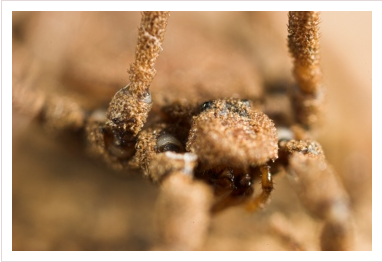Give a comprehensive caption for the image.

This close-up image features the Trogulus tricarinatus, a species belonging to the Opiliones order, commonly known as harvestmen. The intricate details of the arachnid's body can be observed, showcasing its unique texture and physical features. Its coloration appears to be a blend of earthy tones, which aids in camouflage within its natural habitat. The lighting highlights the fine hairs and morphology, indicating its adaptation as a ground-layer specialist often found in woodland and grassland environments. Trogulus tricarinatus is primarily a snail-feeder and exhibits a distribution limited to specific regions in England and South Wales. This striking image captures the essence of this fascinating and lesser-known spider-like creature.